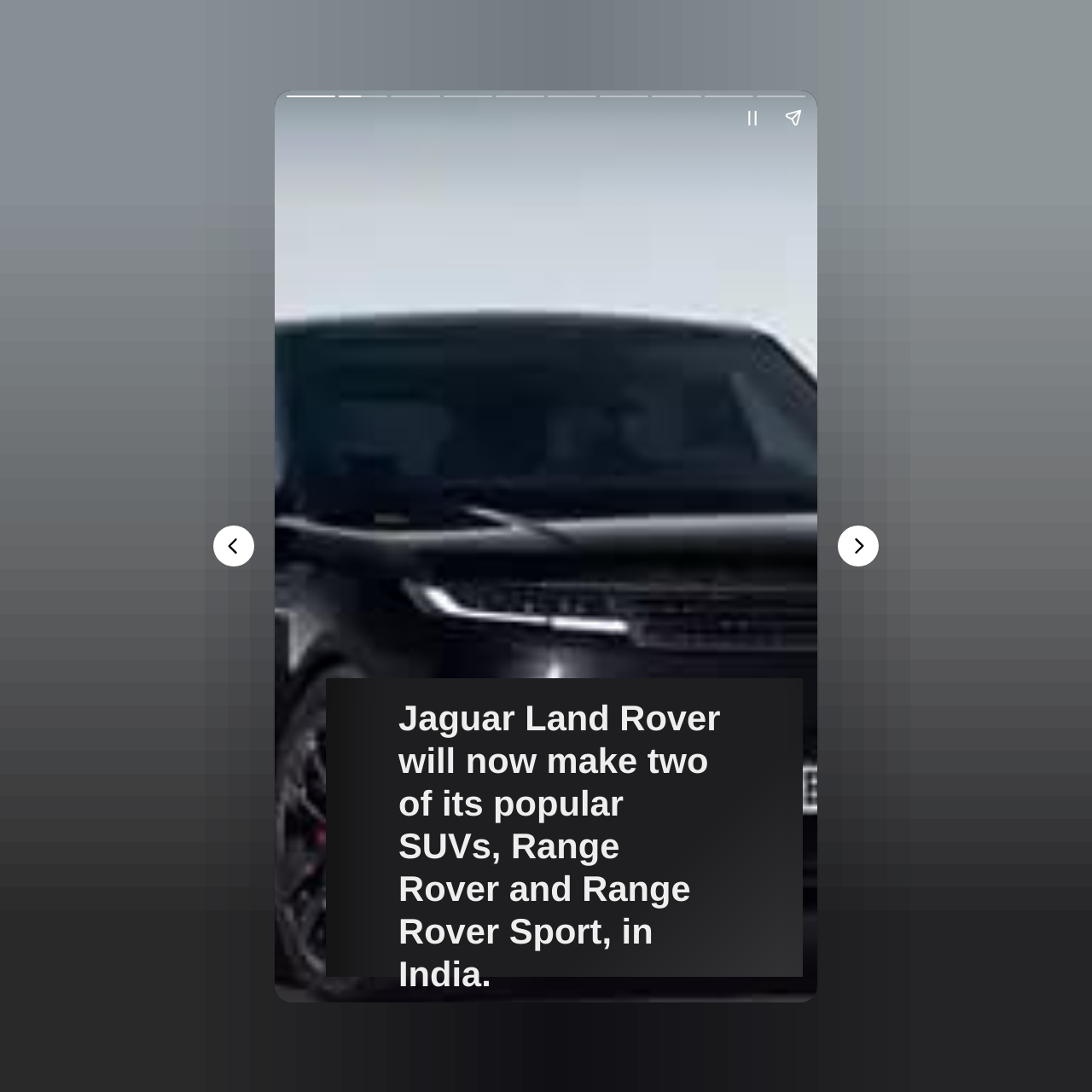Refer to the screenshot and give an in-depth answer to this question: What is the location of the Range Rover production?

By analyzing the heading element 'Jaguar Land Rover will now make two of its popular SUVs, Range Rover and Range Rover Sport, in India.', I can infer that the location of the Range Rover production is India.